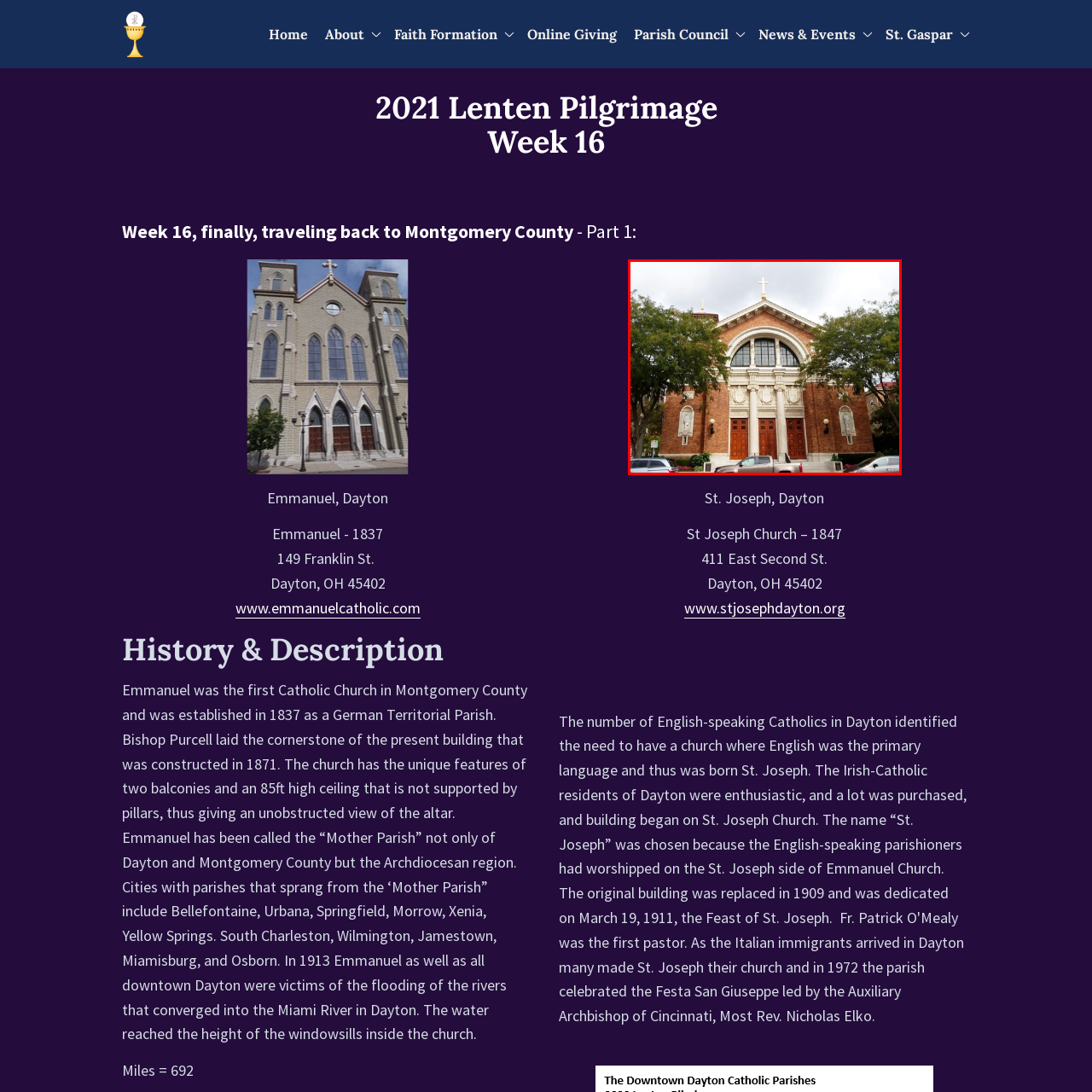Inspect the section within the red border, What surrounds the church? Provide a one-word or one-phrase answer.

Lush trees